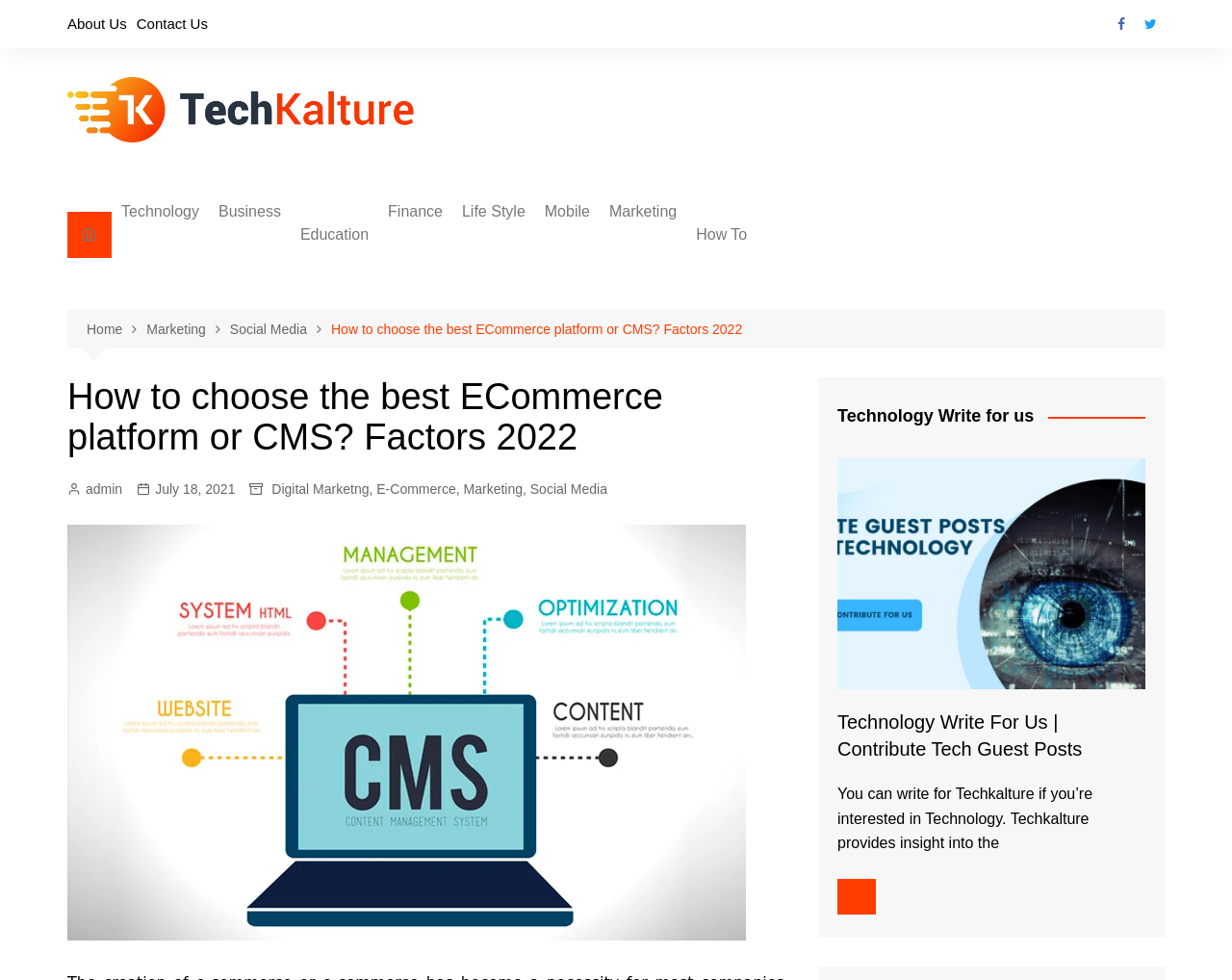What is the topic of the main article on this webpage? Analyze the screenshot and reply with just one word or a short phrase.

ECommerce platform or CMS